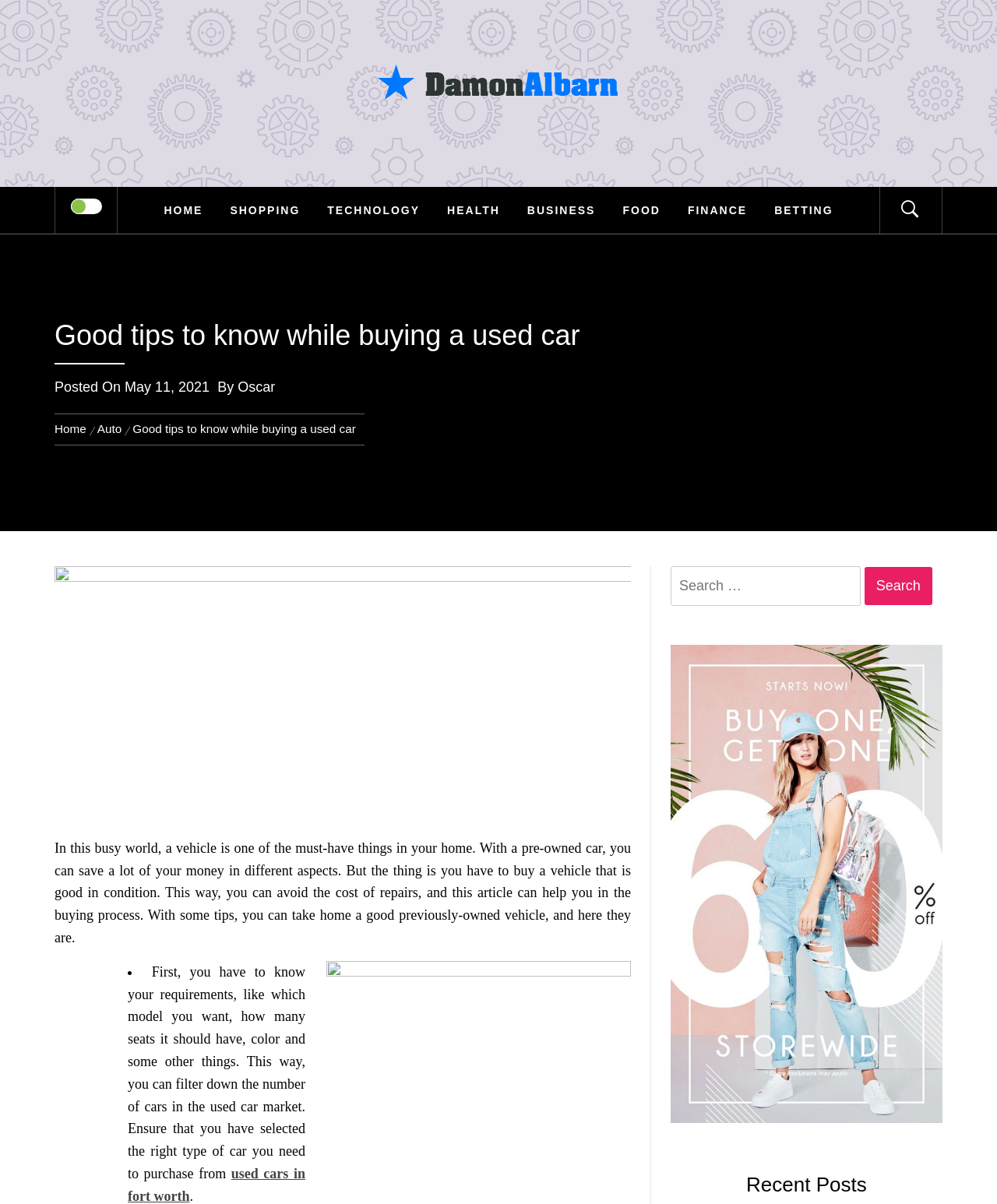Provide the bounding box coordinates of the HTML element this sentence describes: "parent_node: Search for: value="Search"". The bounding box coordinates consist of four float numbers between 0 and 1, i.e., [left, top, right, bottom].

[0.867, 0.471, 0.935, 0.503]